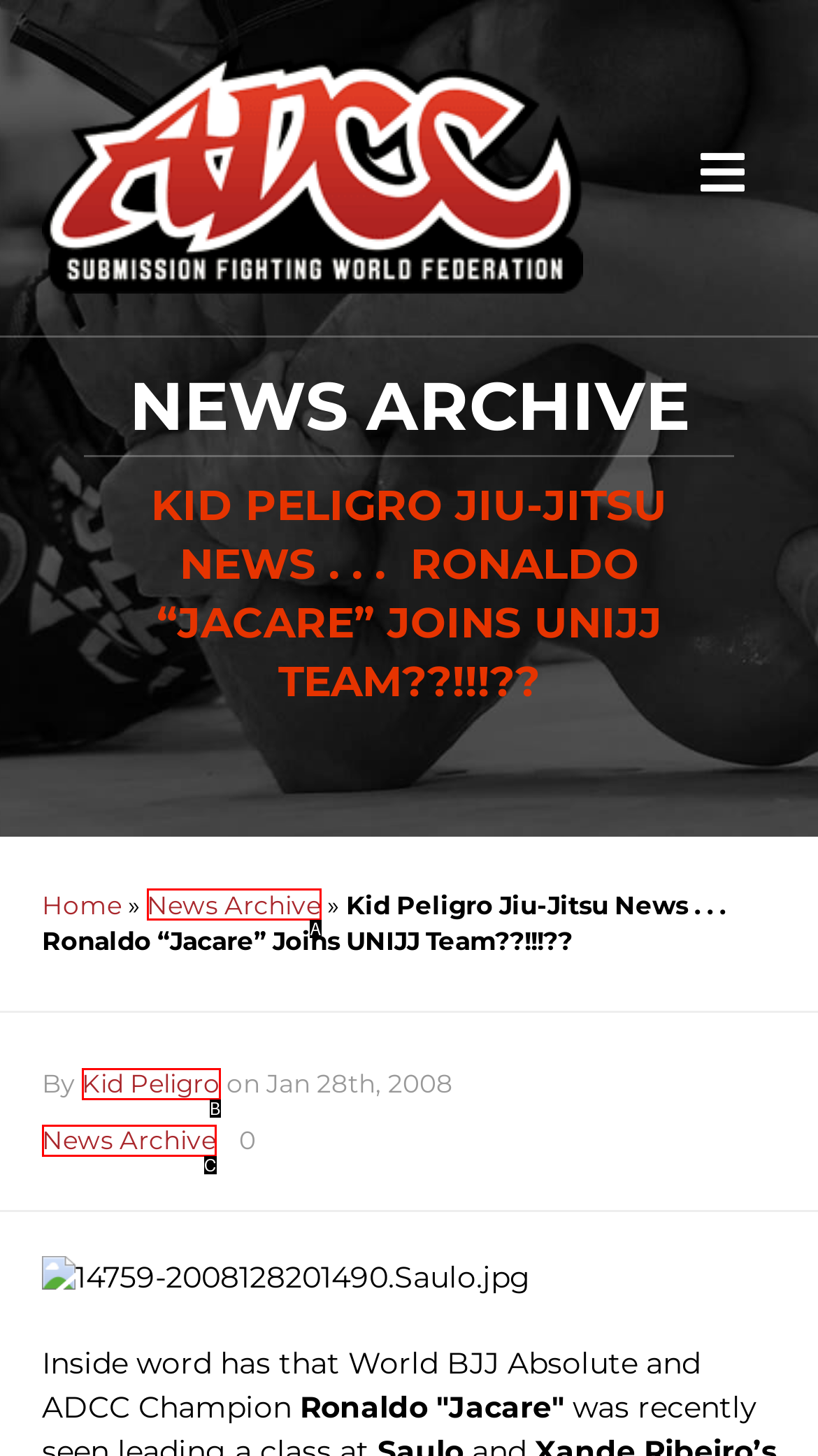Identify which HTML element matches the description: News Archive
Provide your answer in the form of the letter of the correct option from the listed choices.

A